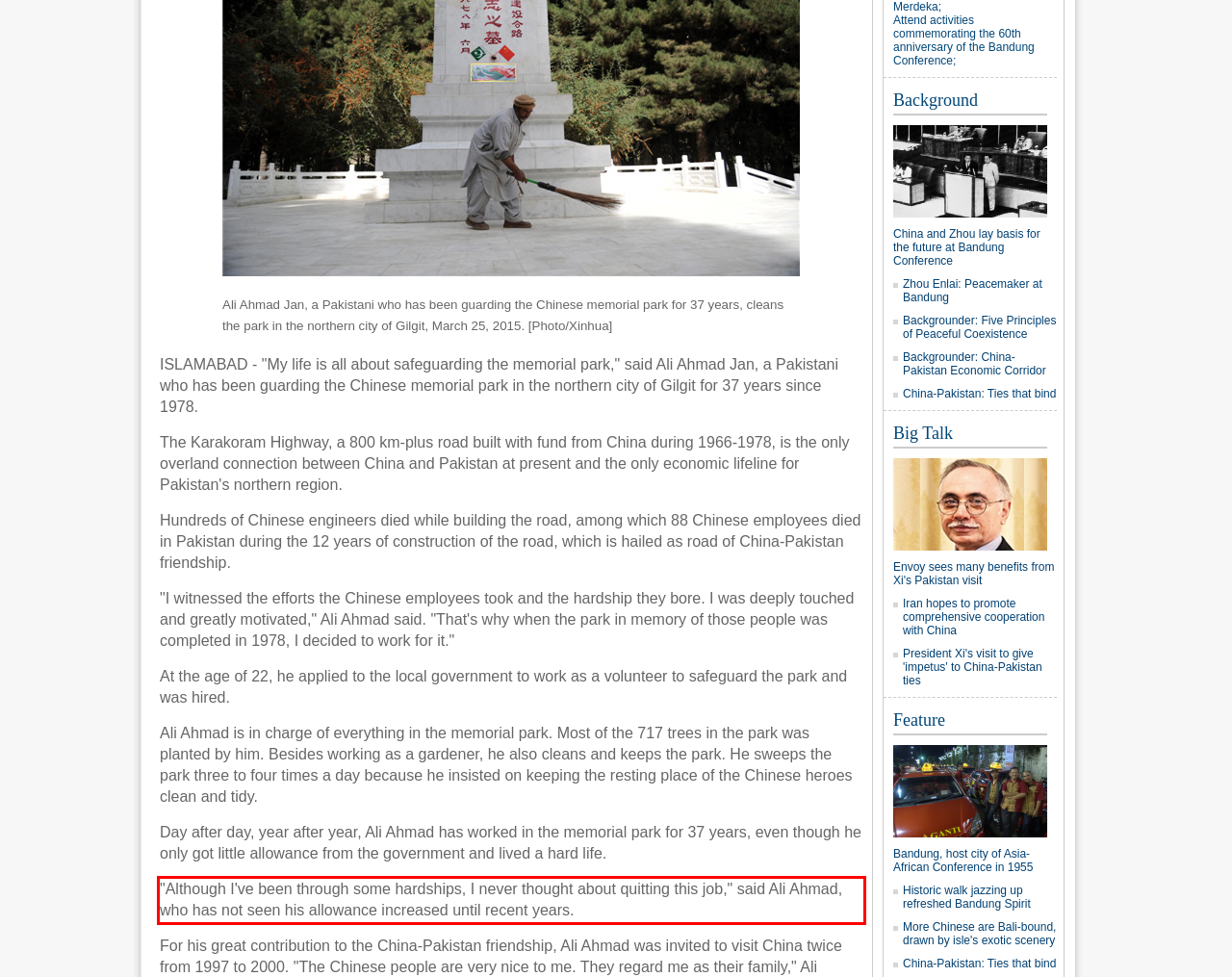Using OCR, extract the text content found within the red bounding box in the given webpage screenshot.

"Although I've been through some hardships, I never thought about quitting this job," said Ali Ahmad, who has not seen his allowance increased until recent years.